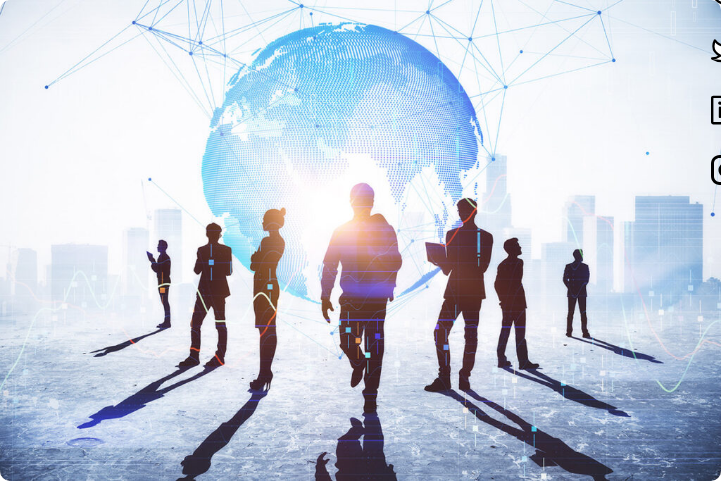Kindly respond to the following question with a single word or a brief phrase: 
What is the source of the soft, glowing light?

The globe